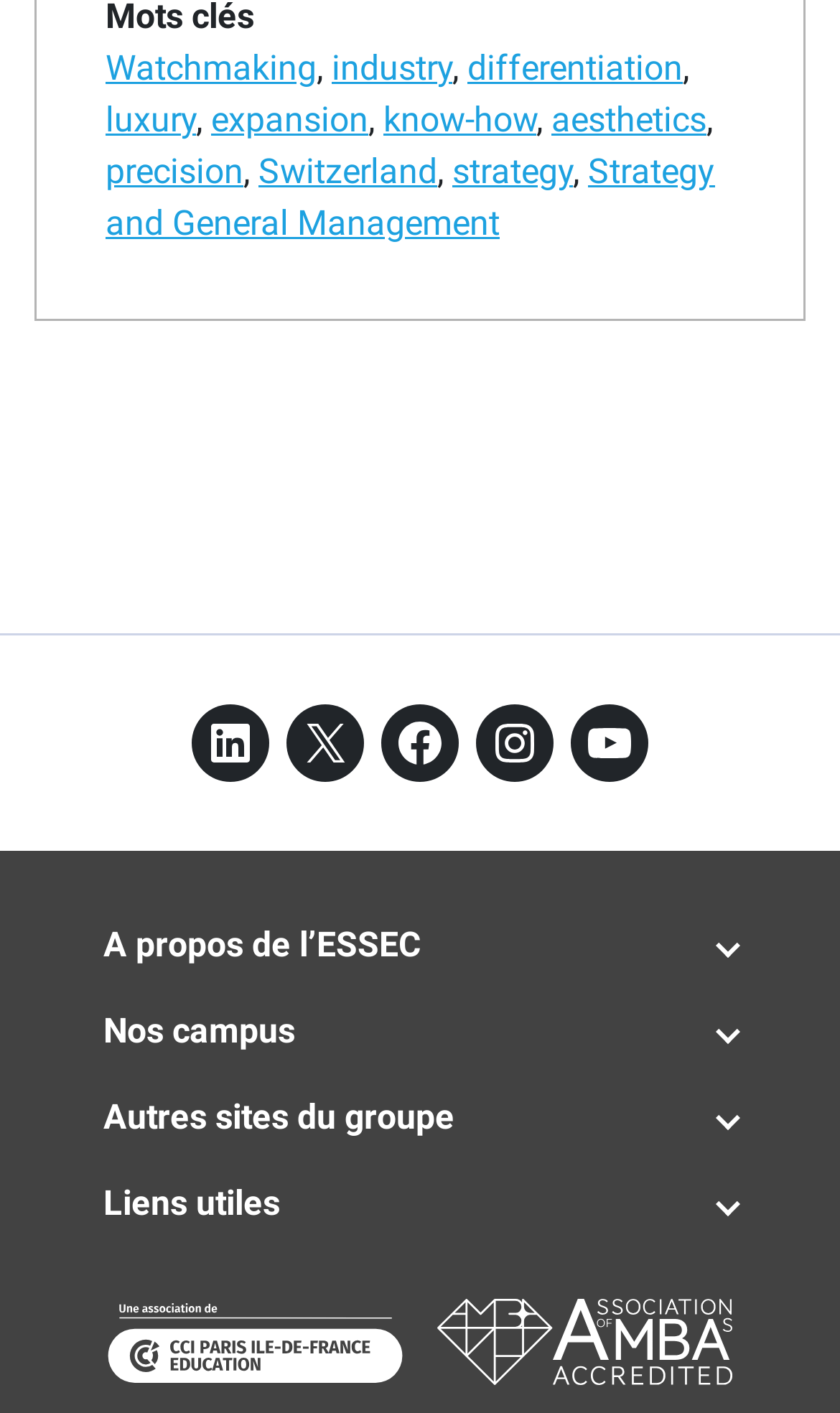Please examine the image and provide a detailed answer to the question: How many social media links are present?

There are 5 social media links present on the webpage, namely LinkedIn, X, Facebook, Instagram, and YouTube, which are located horizontally in the middle of the webpage with bounding box coordinates ranging from [0.228, 0.499, 0.321, 0.554] to [0.679, 0.499, 0.772, 0.554].